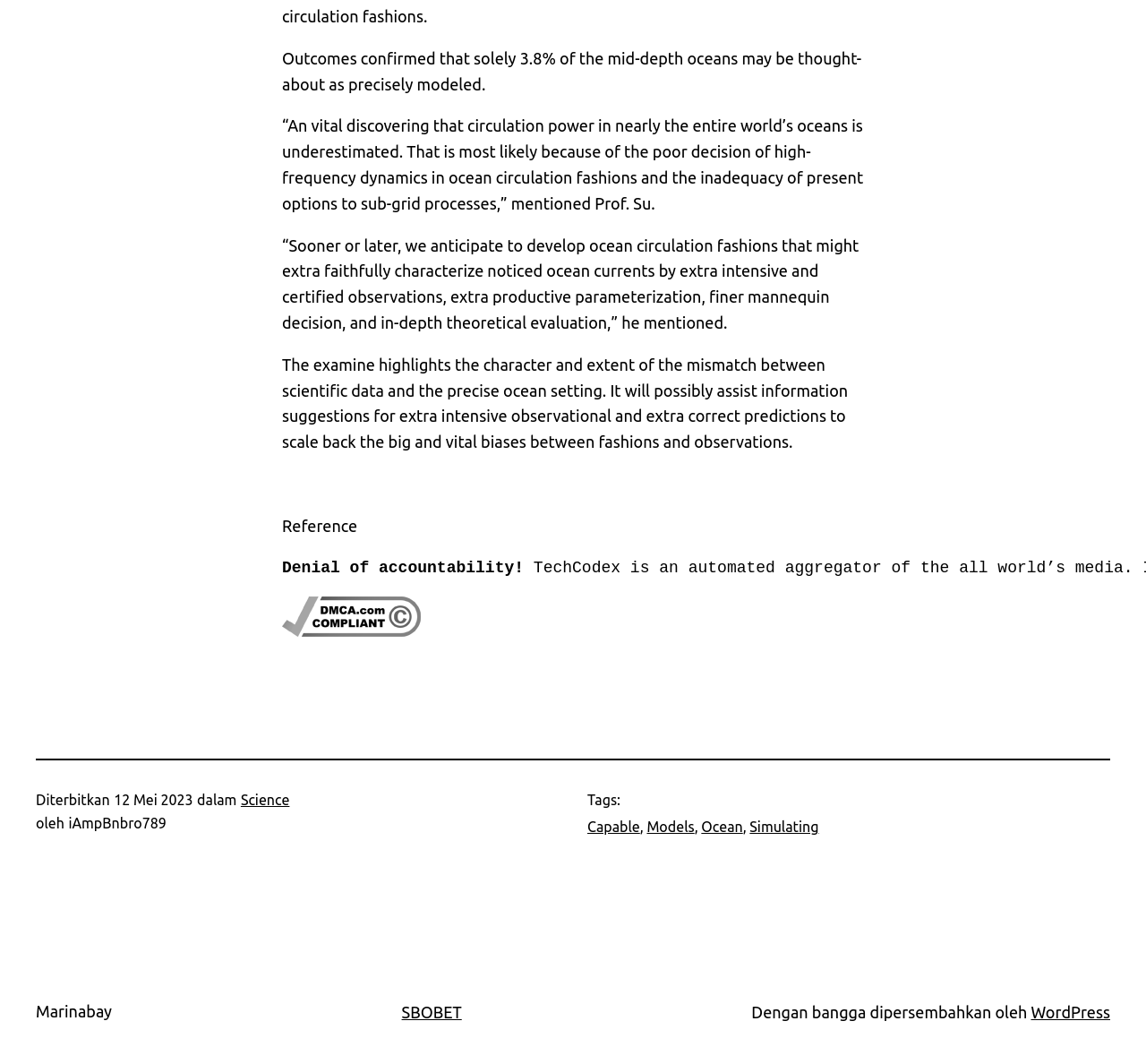Please identify the bounding box coordinates of the area I need to click to accomplish the following instruction: "Click on the 'Reference' link".

[0.246, 0.486, 0.312, 0.502]